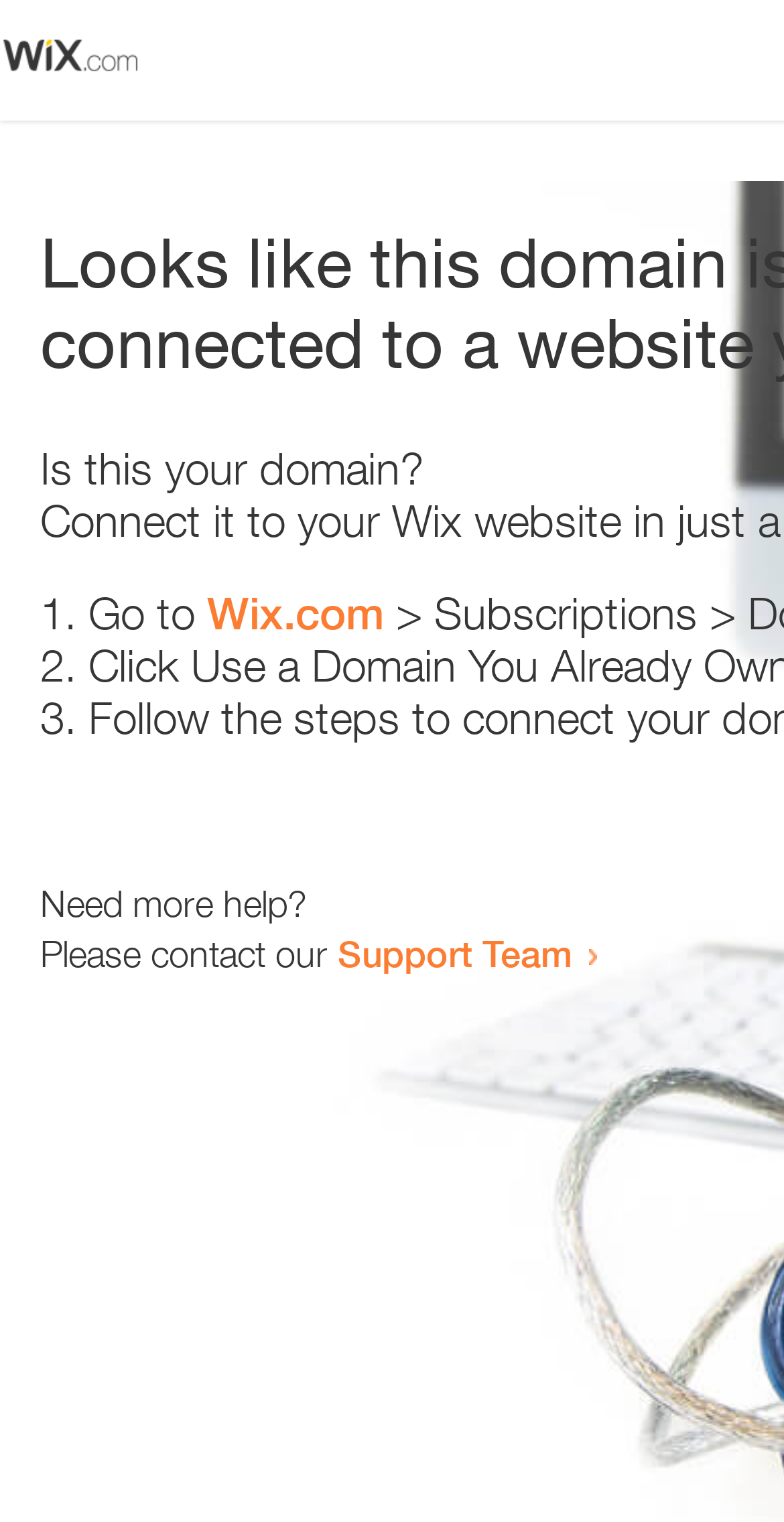Provide an in-depth caption for the webpage.

The webpage appears to be an error page, with a small image at the top left corner. Below the image, there is a heading that reads "Is this your domain?" centered on the page. 

Underneath the heading, there is a numbered list with three items. The first item starts with "1." and is followed by the text "Go to" and a link to "Wix.com". The second item starts with "2." and the third item starts with "3.", but their contents are not specified. 

Further down the page, there is a section that asks "Need more help?" and provides a contact option, stating "Please contact our Support Team" with a link to the Support Team.